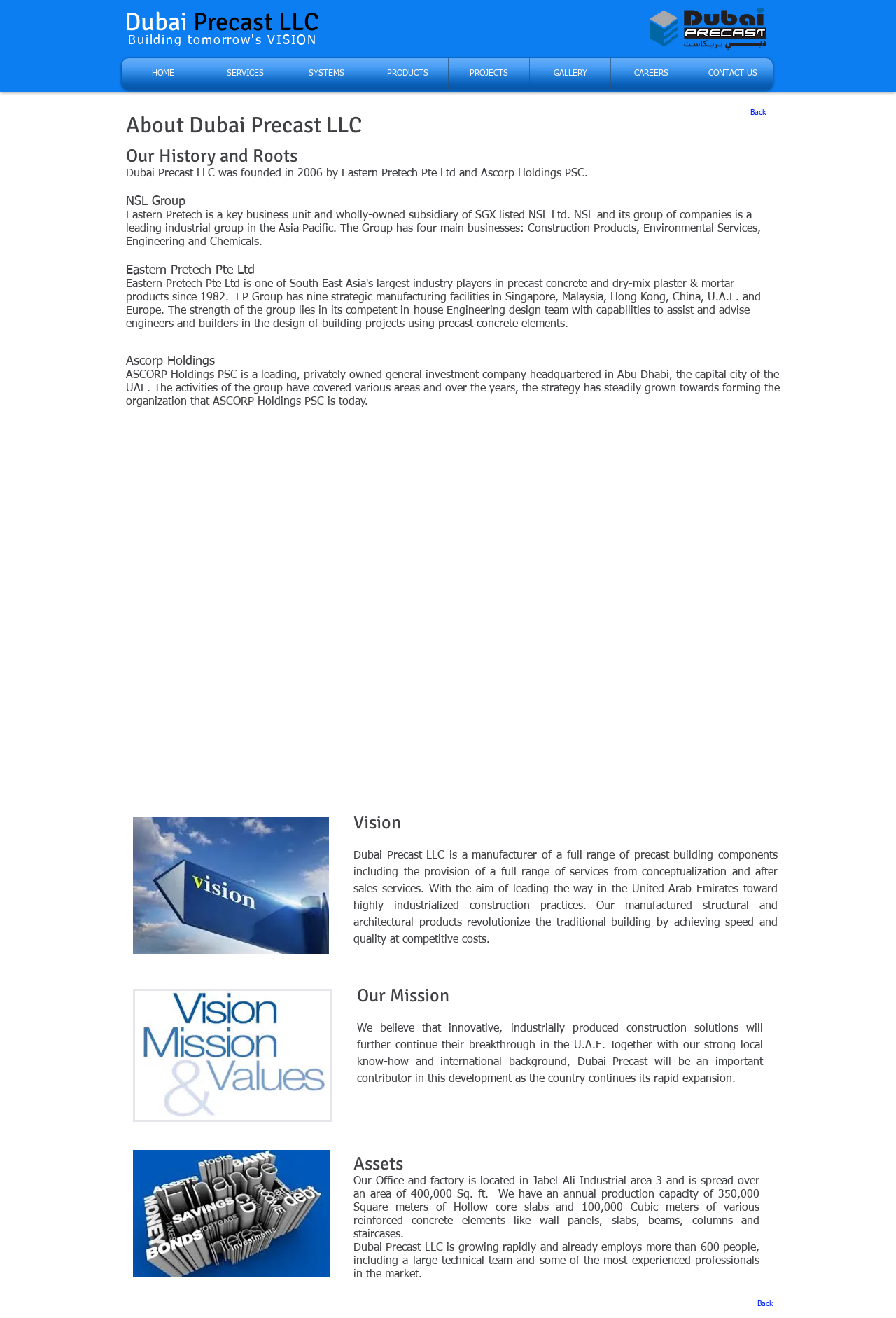What is the primary heading on this webpage?

Dubai Precast LLC